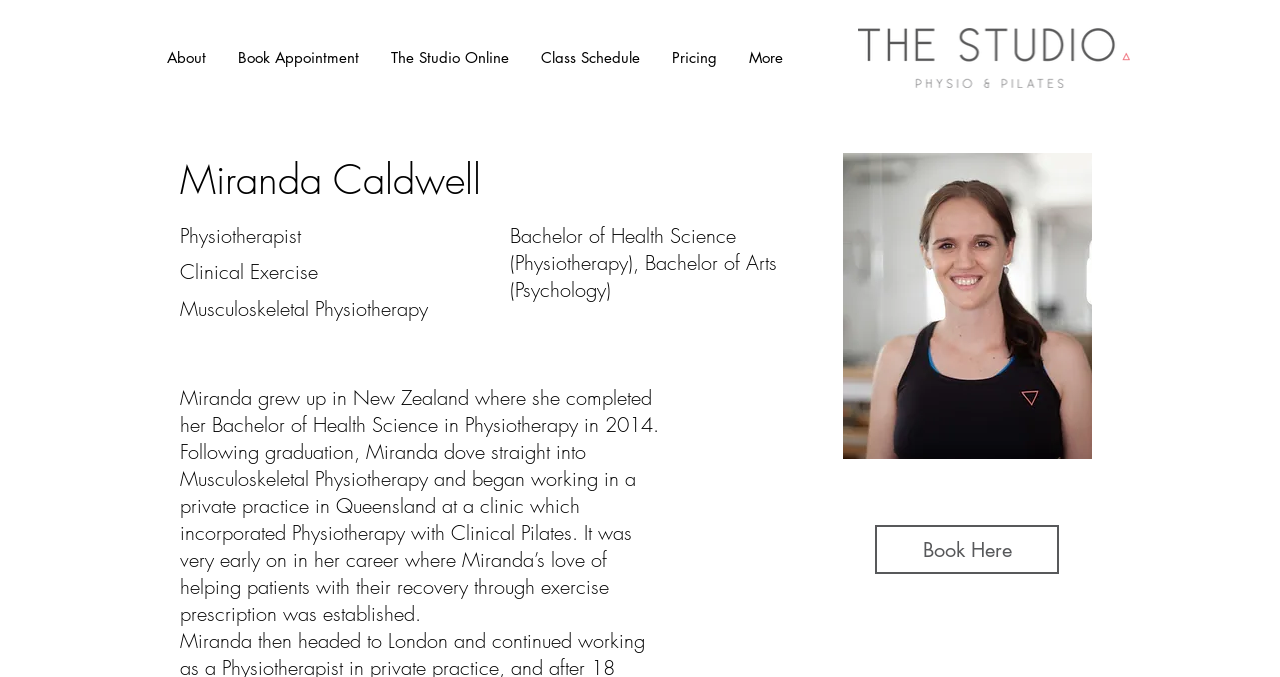Answer the question with a brief word or phrase:
What can be done on this webpage?

Book an appointment